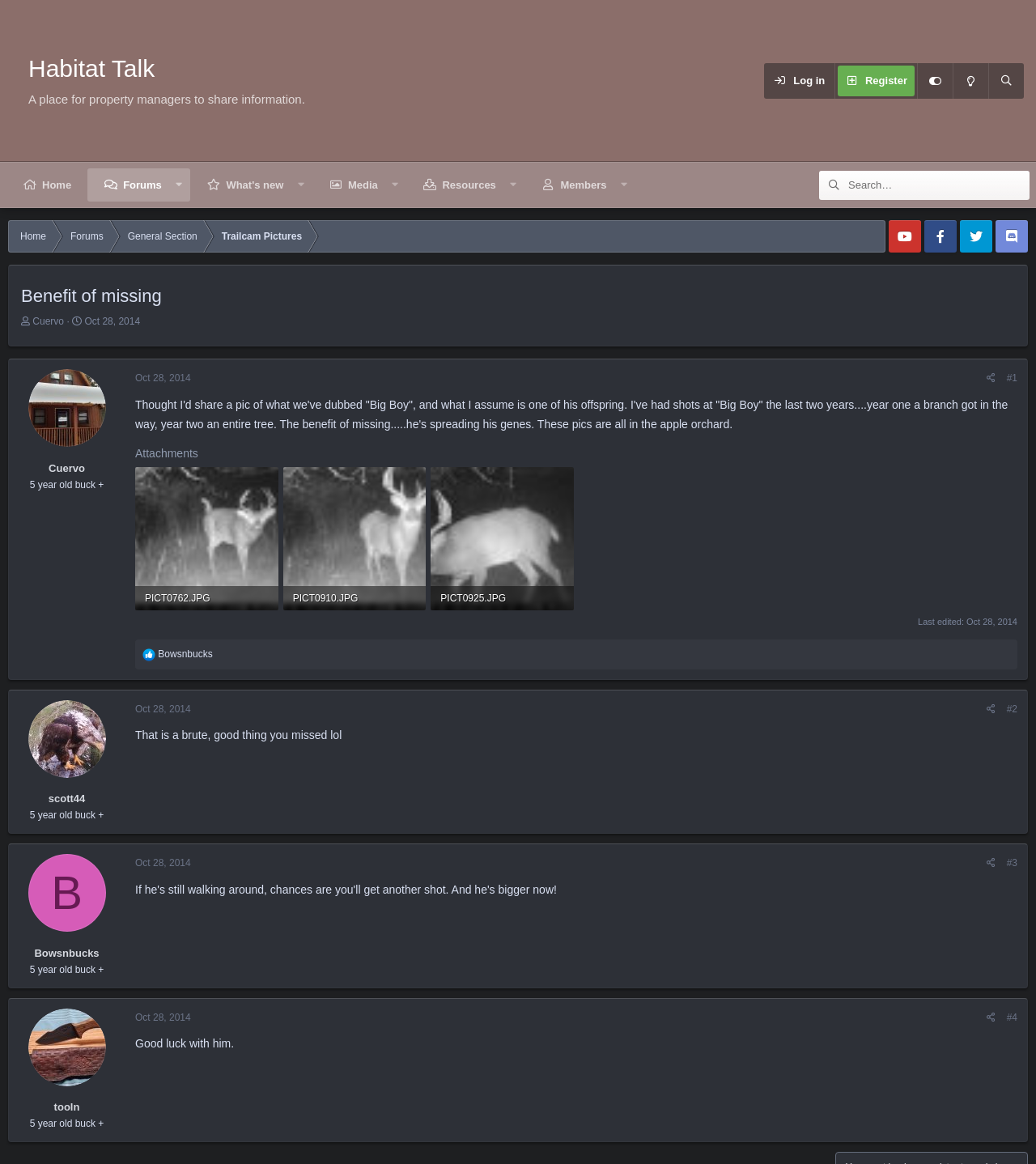Locate the bounding box coordinates of the clickable area to execute the instruction: "Click on the 'Log in' link". Provide the coordinates as four float numbers between 0 and 1, represented as [left, top, right, bottom].

[0.737, 0.054, 0.806, 0.085]